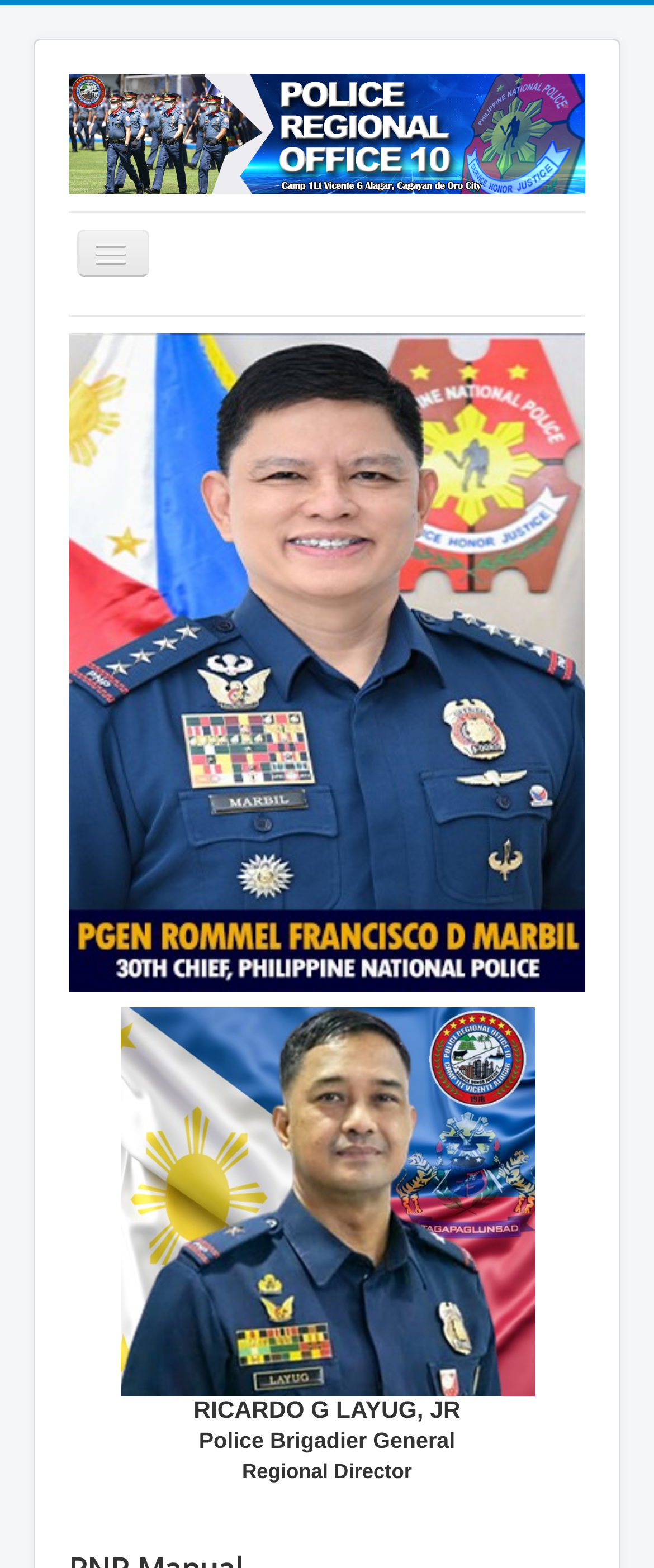Answer the question with a brief word or phrase:
What is the purpose of the webpage?

To provide information about the police regional office